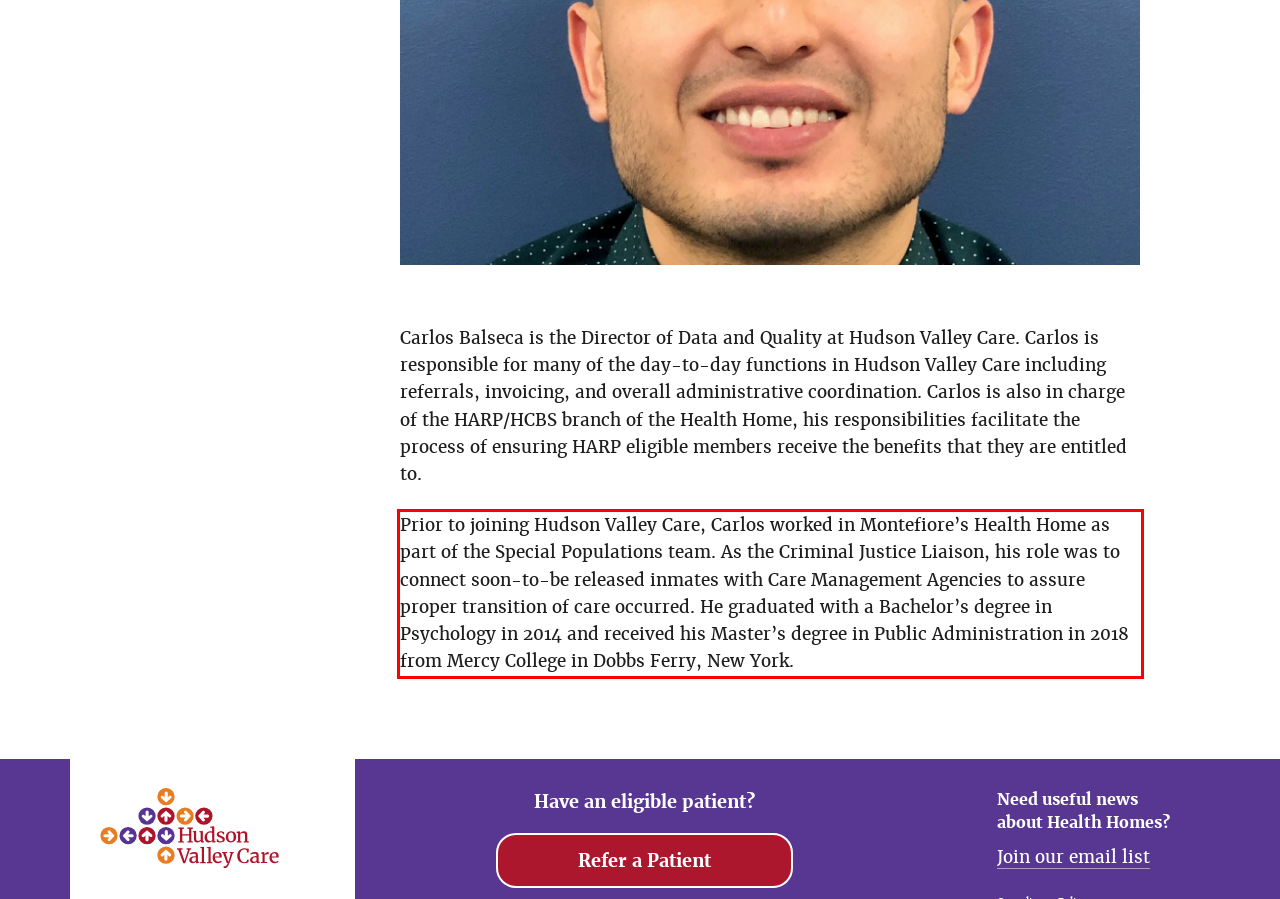Within the provided webpage screenshot, find the red rectangle bounding box and perform OCR to obtain the text content.

Prior to joining Hudson Valley Care, Carlos worked in Montefiore’s Health Home as part of the Special Populations team. As the Criminal Justice Liaison, his role was to connect soon-to-be released inmates with Care Management Agencies to assure proper transition of care occurred. He graduated with a Bachelor’s degree in Psychology in 2014 and received his Master’s ­­degree in Public Administration in 2018 from Mercy College in Dobbs Ferry, New York.